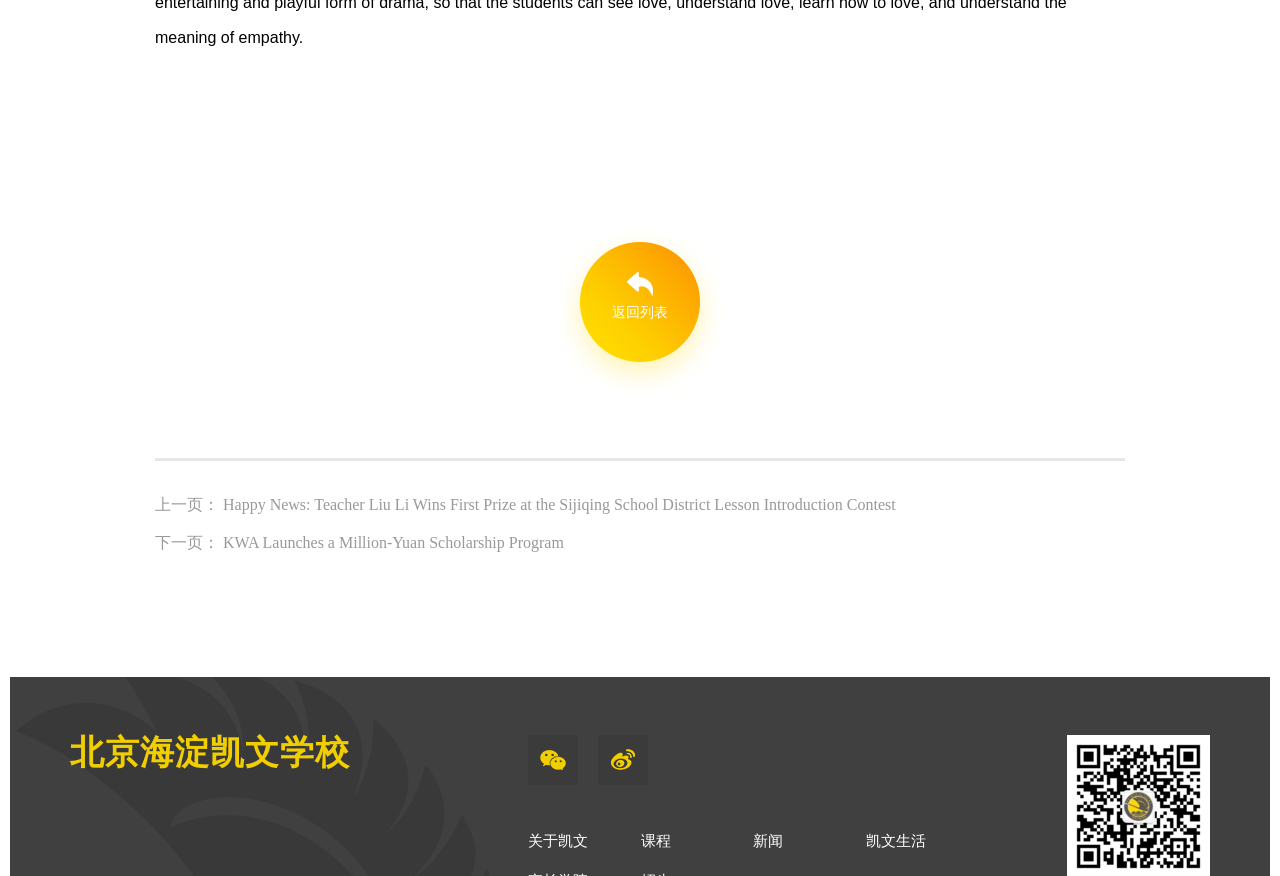How many pages of news articles are there?
Please look at the screenshot and answer in one word or a short phrase.

At least 2